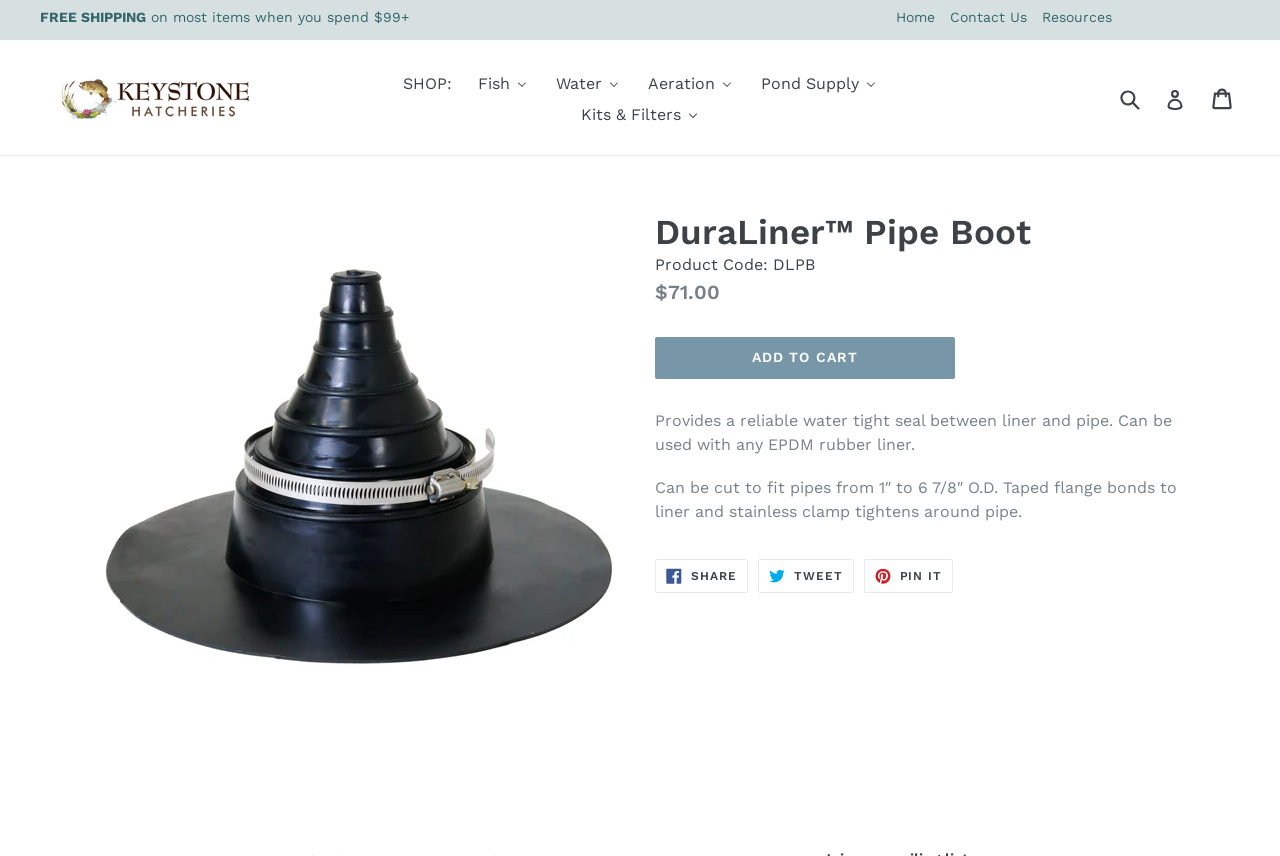What is the minimum pipe size that the DuraLiner Pipe Boot can be used with?
Look at the image and respond with a single word or a short phrase.

1 inch